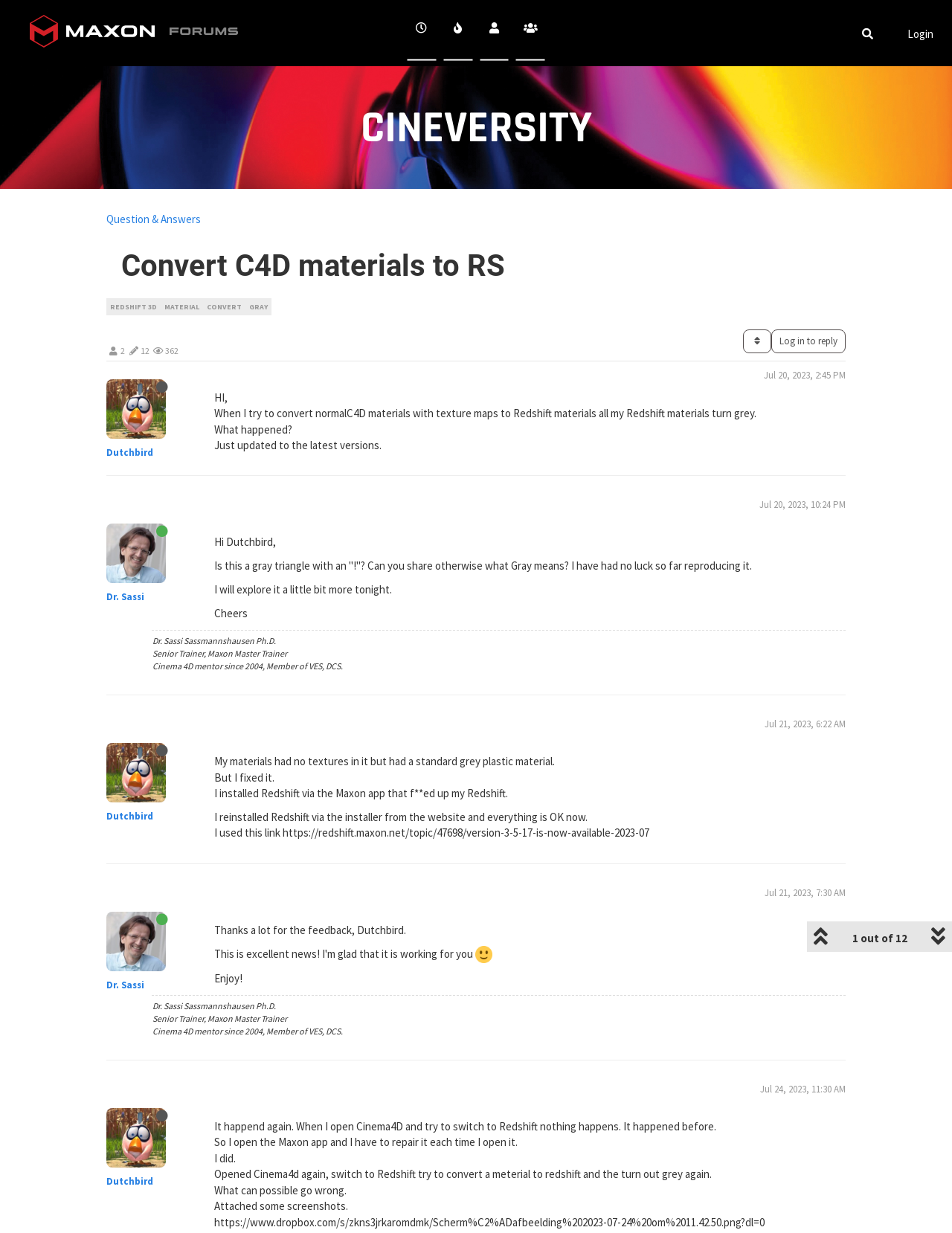By analyzing the image, answer the following question with a detailed response: What is the solution that Dutchbird found to fix the issue?

Dutchbird found that reinstalling Redshift via the installer from the website fixed the issue, as mentioned in one of their replies.